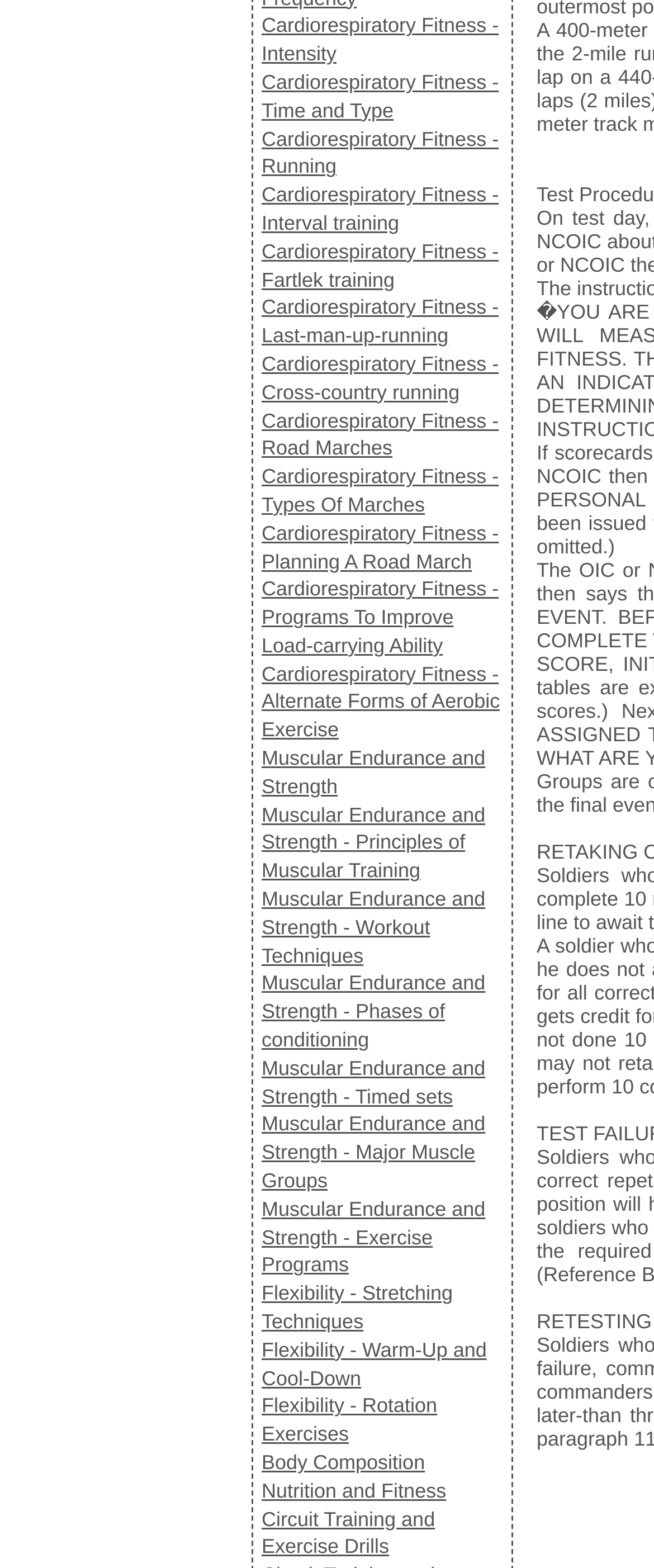Using the provided element description "Cardiorespiratory Fitness - Running", determine the bounding box coordinates of the UI element.

[0.4, 0.081, 0.762, 0.114]